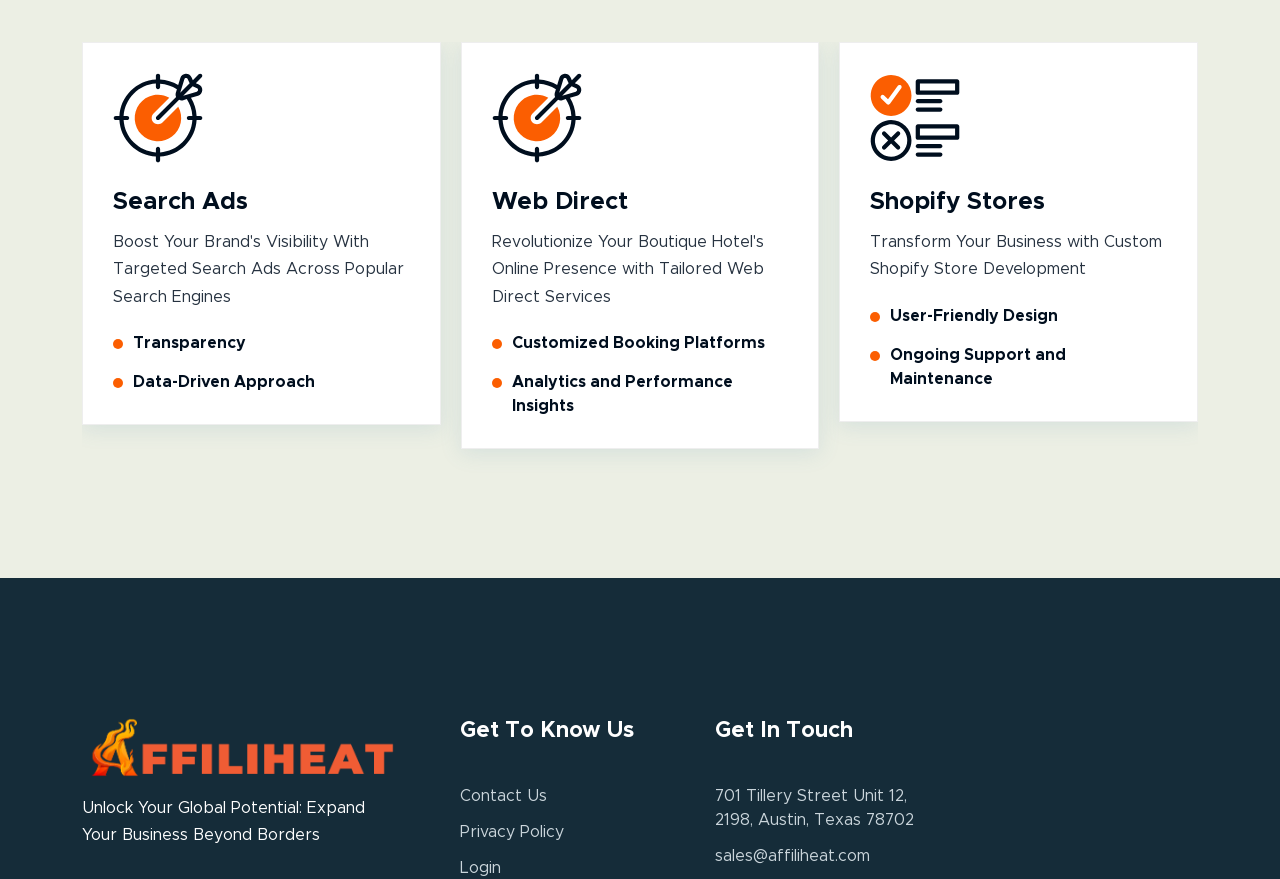What is the address of Affiliheat?
Look at the image and respond with a single word or a short phrase.

701 Tillery Street Unit 12, 2198, Austin, Texas 78702